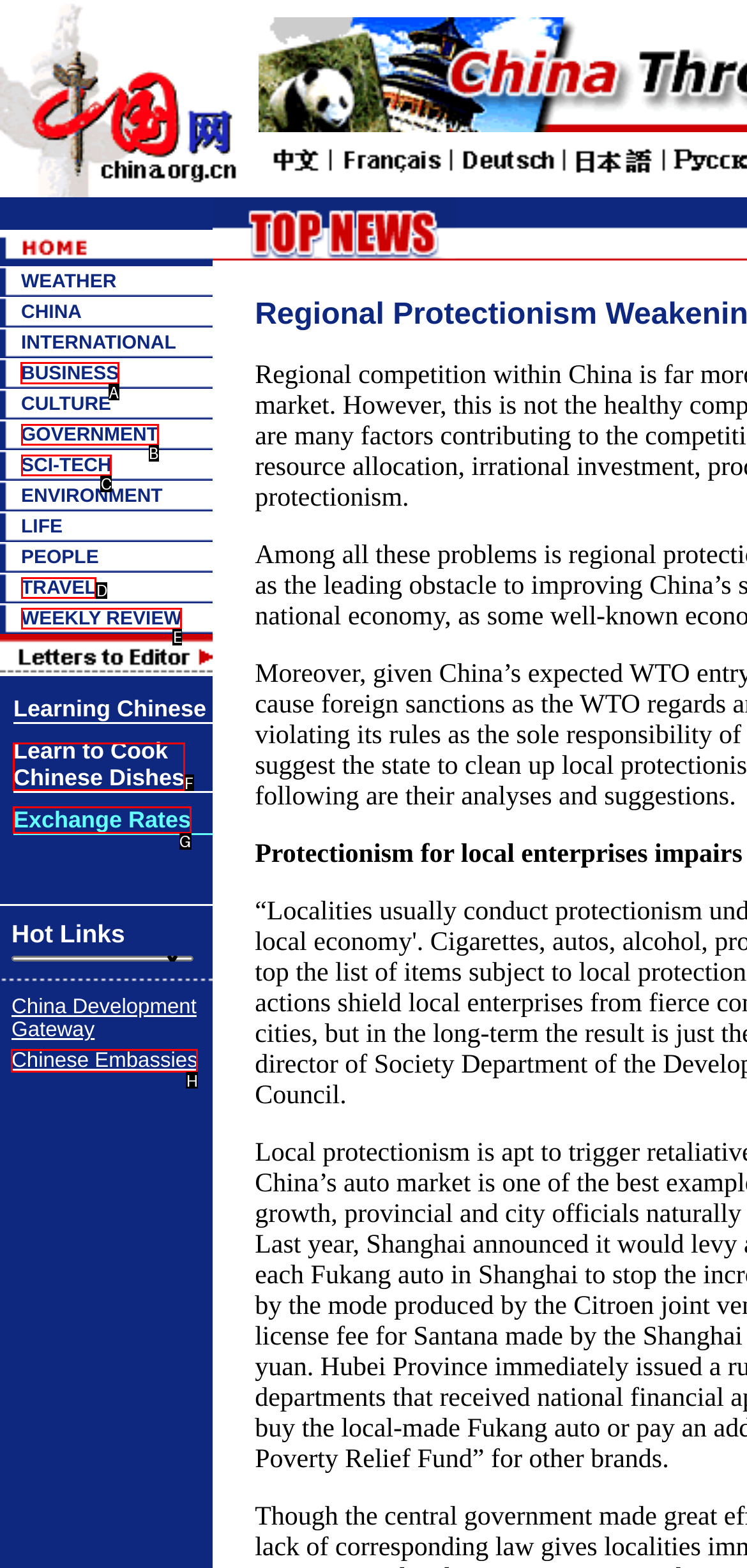Which HTML element should be clicked to fulfill the following task: Click the BUSINESS link?
Reply with the letter of the appropriate option from the choices given.

A